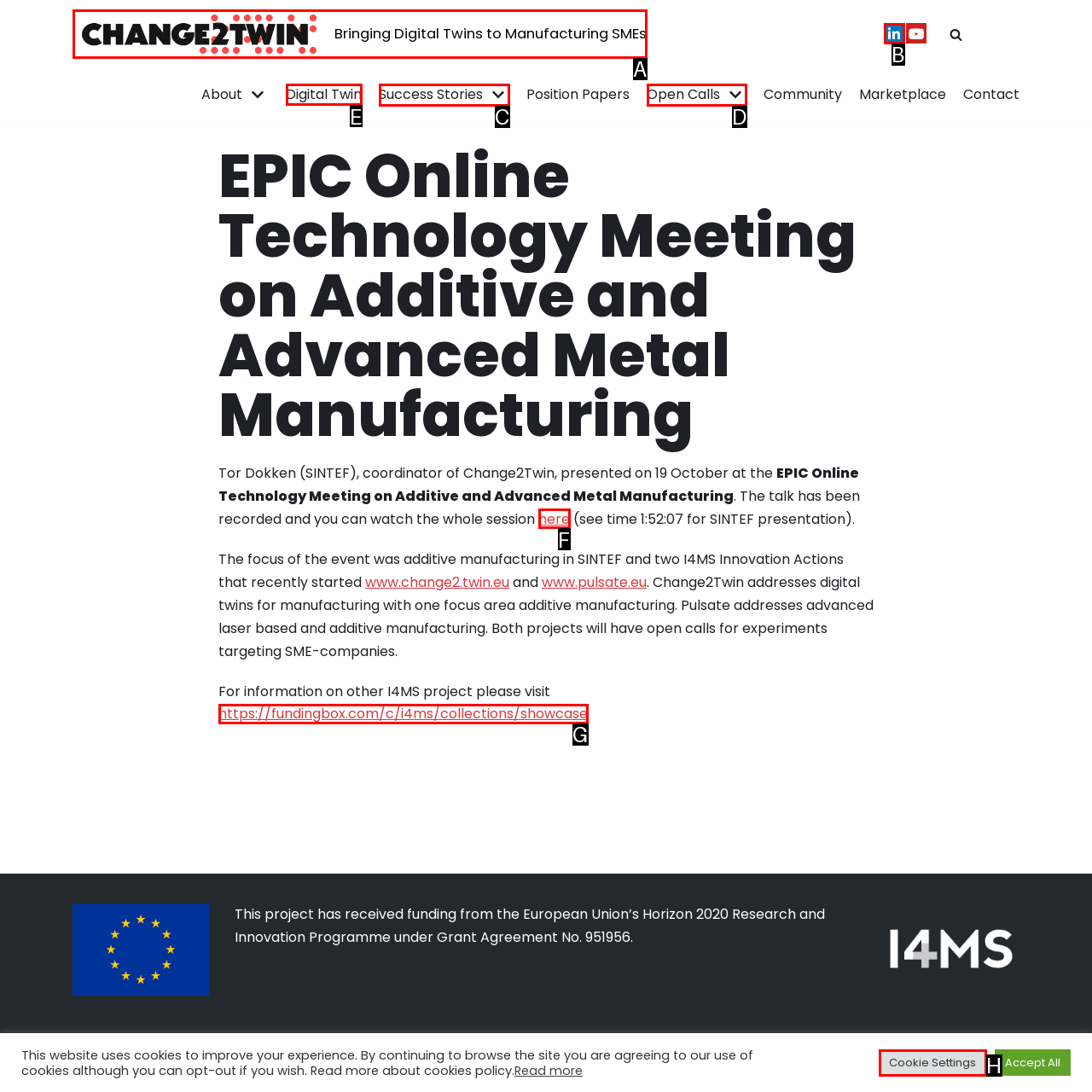Select the letter of the UI element that matches this task: Watch the whole session
Provide the answer as the letter of the correct choice.

F